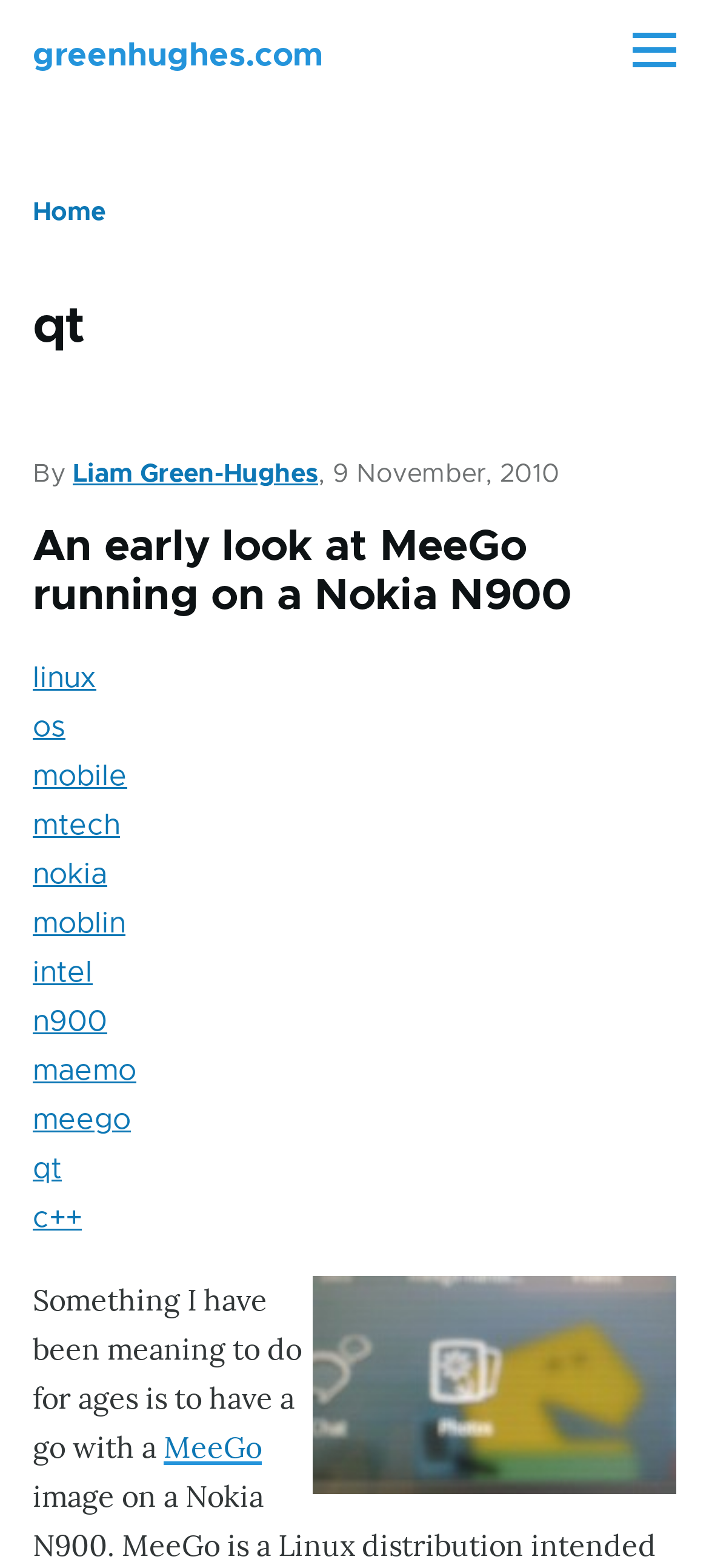Locate the bounding box of the UI element described in the following text: "Menu".

[0.877, 0.01, 0.969, 0.052]